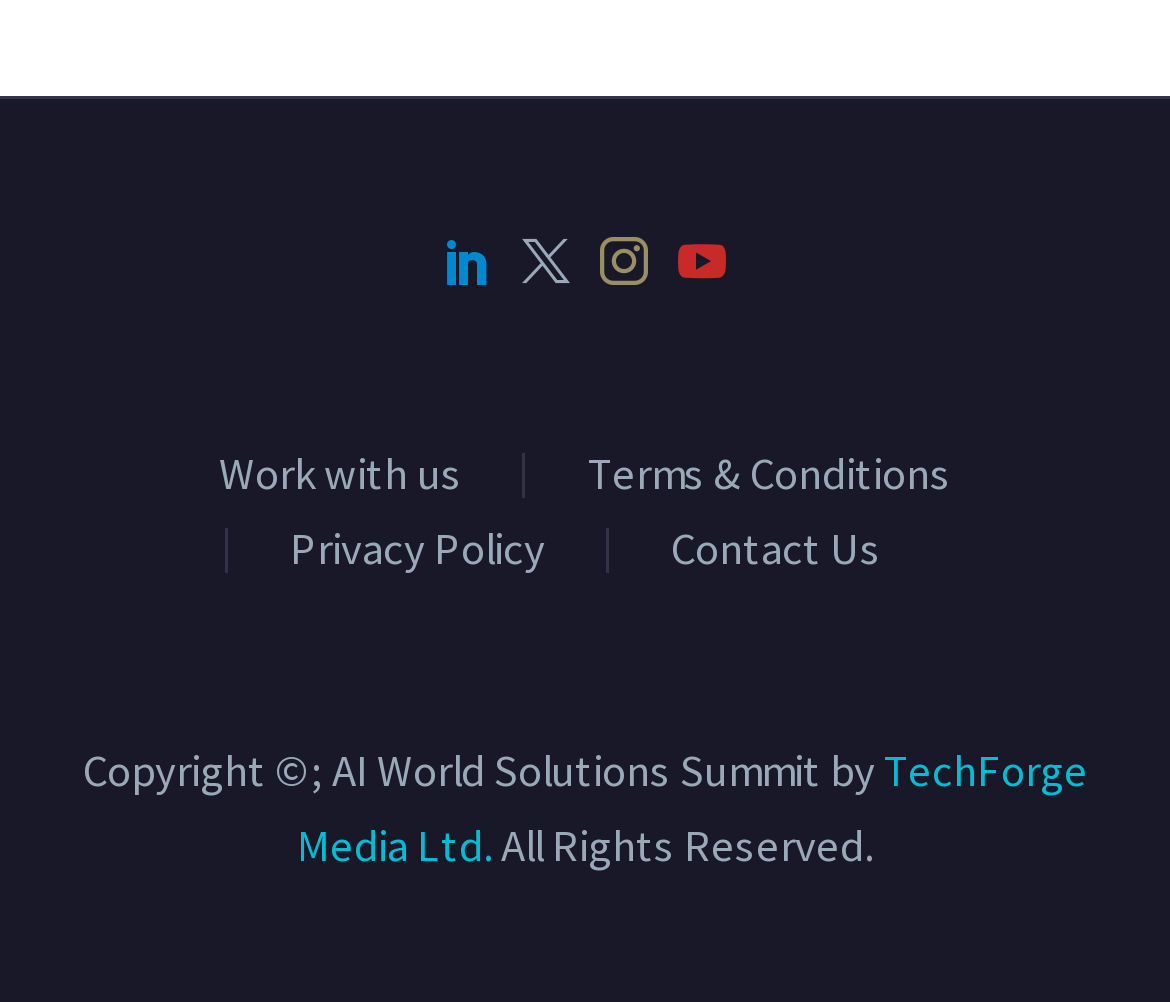Please identify the bounding box coordinates of the region to click in order to complete the task: "Contact Us". The coordinates must be four float numbers between 0 and 1, specified as [left, top, right, bottom].

[0.573, 0.526, 0.753, 0.571]